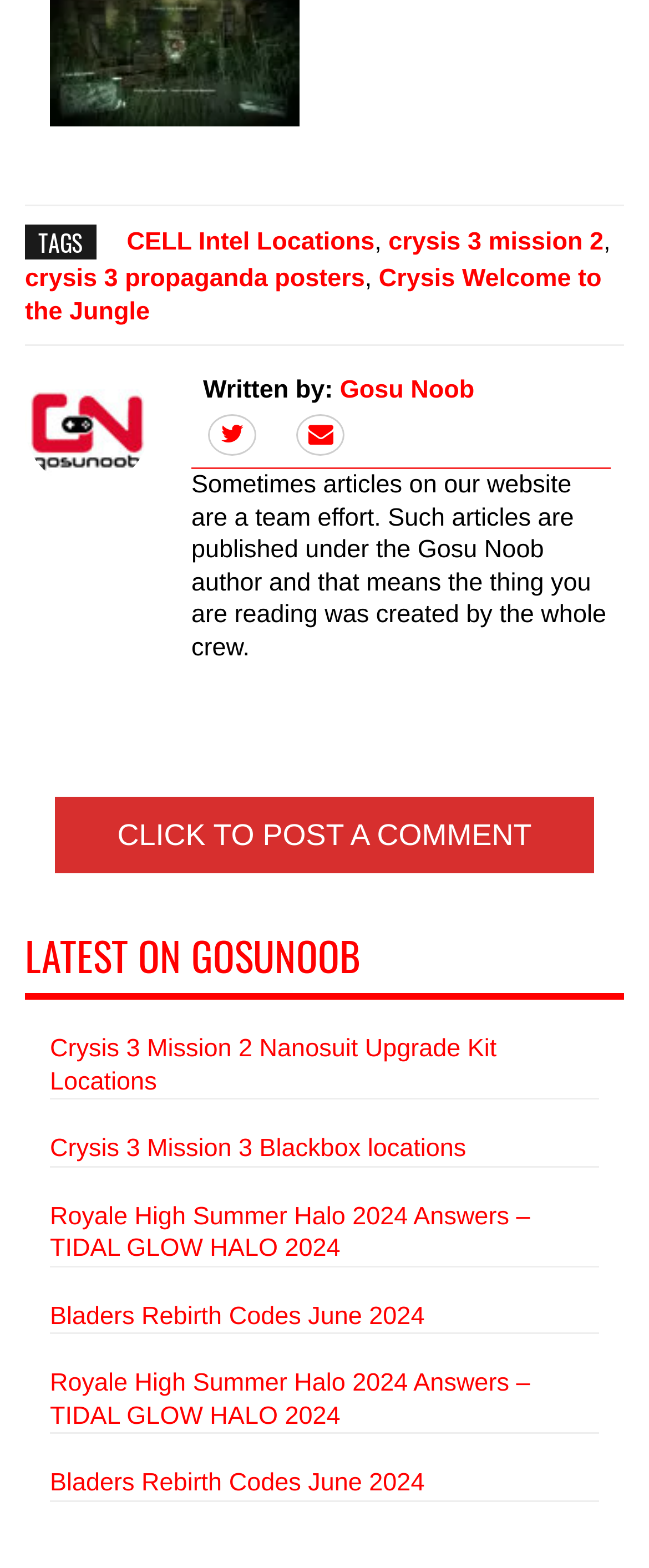Please identify the bounding box coordinates of the element I should click to complete this instruction: 'View CELL Intel Locations'. The coordinates should be given as four float numbers between 0 and 1, like this: [left, top, right, bottom].

[0.195, 0.145, 0.577, 0.163]